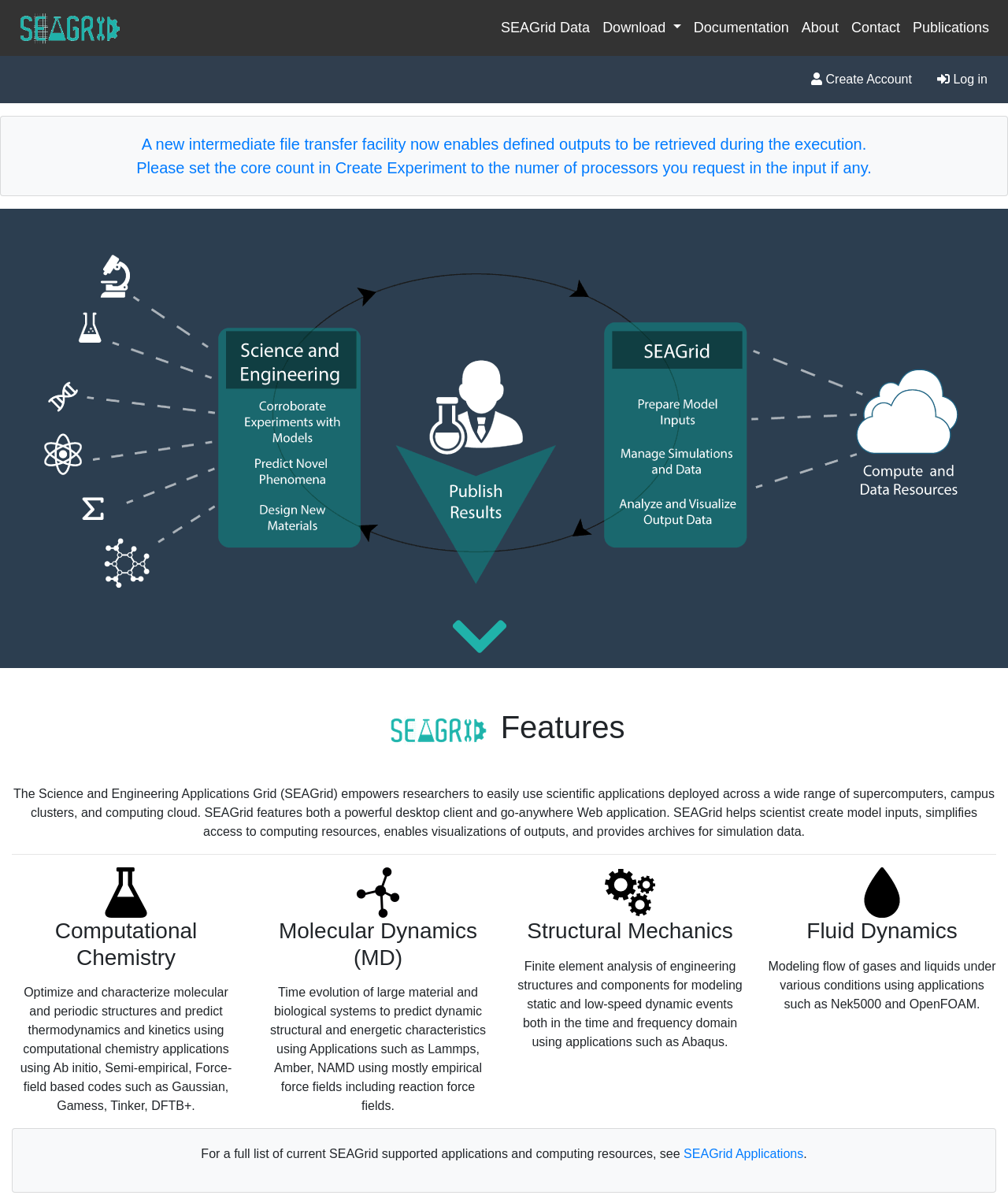Please mark the clickable region by giving the bounding box coordinates needed to complete this instruction: "Learn more about Computational Chemistry".

[0.012, 0.766, 0.238, 0.81]